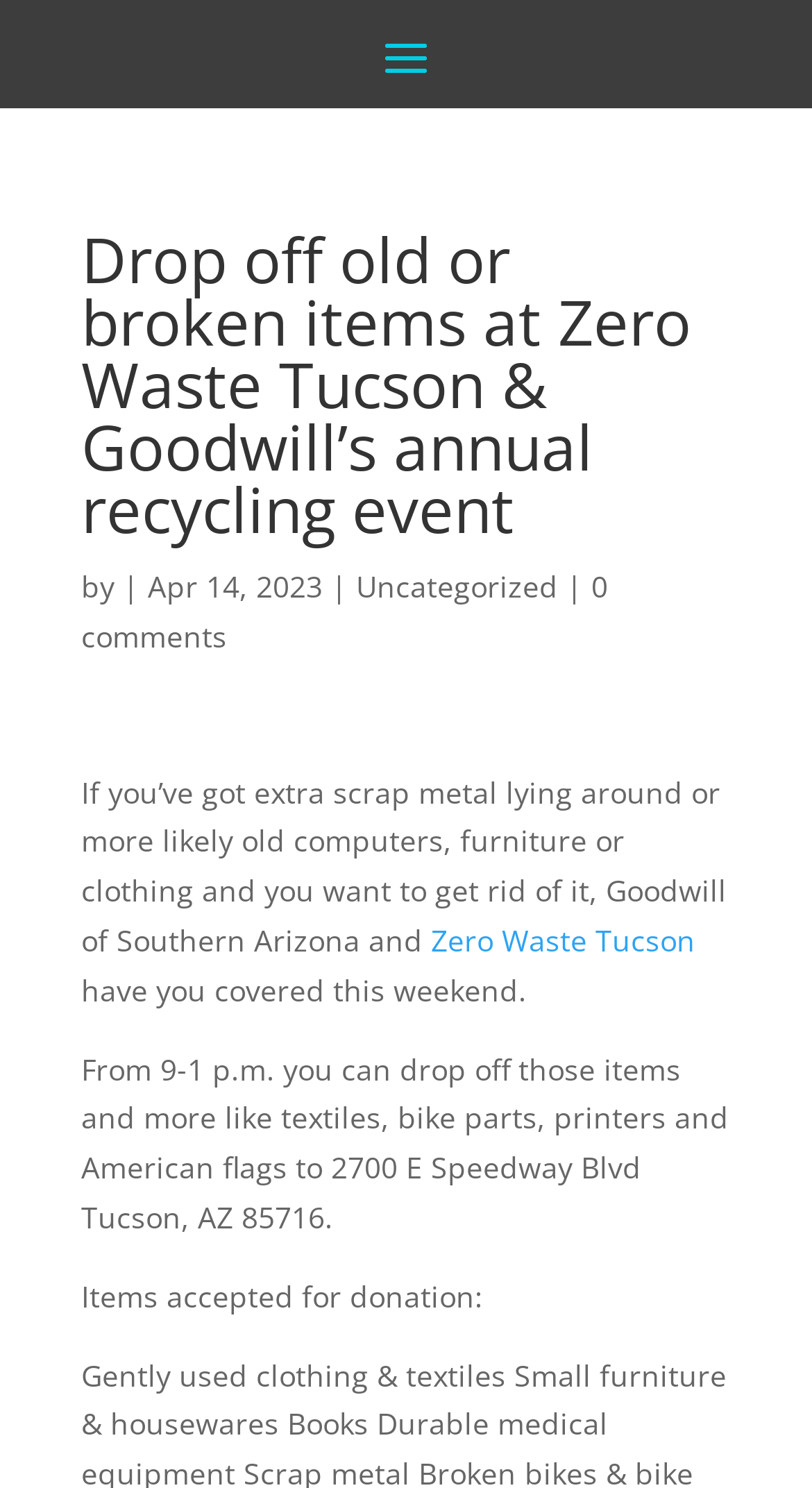Illustrate the webpage's structure and main components comprehensively.

The webpage appears to be an event announcement for a recycling event hosted by Zero Waste Tucson and Goodwill. At the top of the page, there is a heading that reads "Drop off old or broken items at Zero Waste Tucson & Goodwill’s annual recycling event". Below the heading, there is a line of text that includes the author's name, the date "Apr 14, 2023", and a category label "Uncategorized". 

To the right of the date, there is a link to view comments, which currently shows "0 comments". The main content of the page is a paragraph of text that explains the purpose of the event, which is to collect scrap metal, old computers, furniture, clothing, and other items. The text also mentions that Zero Waste Tucson is participating in the event.

Below the introductory paragraph, there is another paragraph that provides details about the event, including the time and location. The event will take place from 9-1 p.m. at 2700 E Speedway Blvd Tucson, AZ 85716. The text also lists some examples of items that will be accepted for donation, such as textiles, bike parts, printers, and American flags.

Finally, there is a subheading that reads "Items accepted for donation:", which suggests that a list of accepted items may follow, although it is not provided in the given accessibility tree.